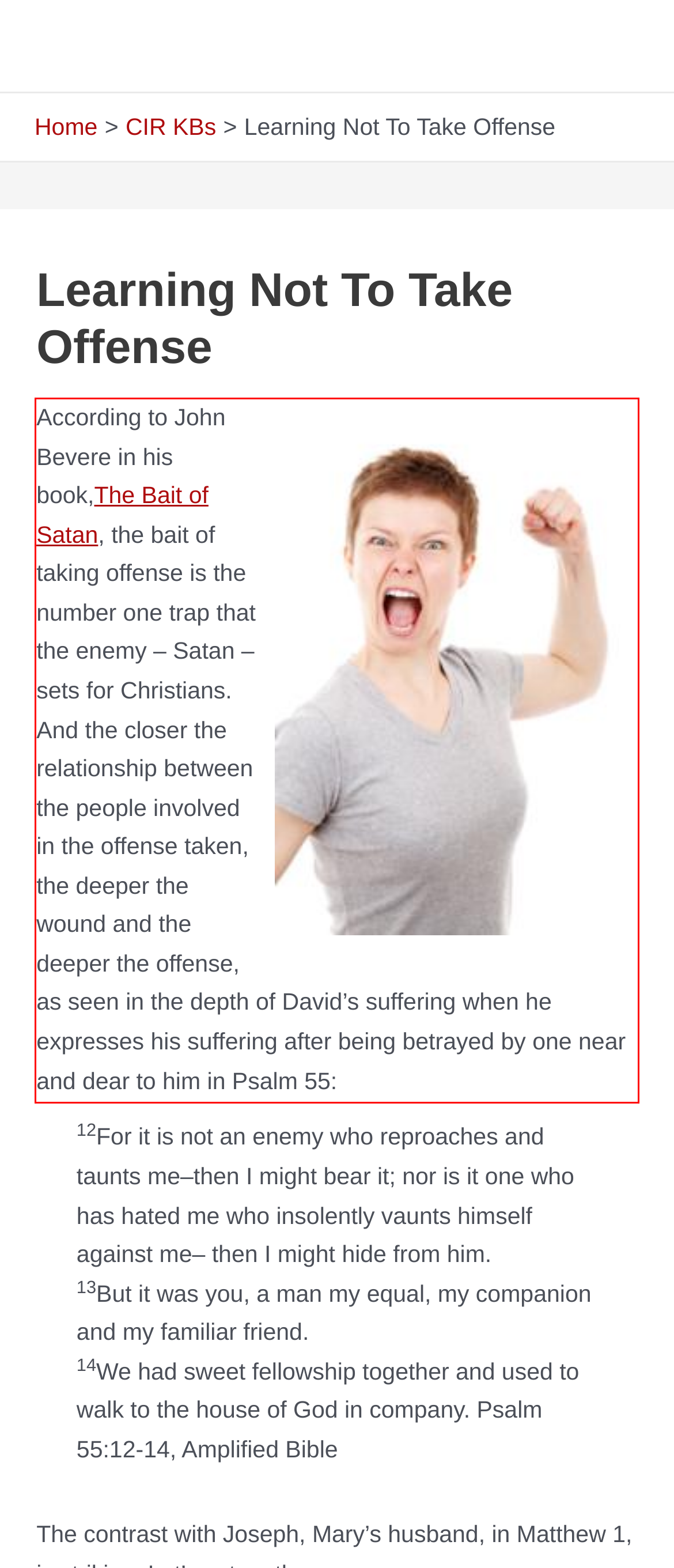Given the screenshot of the webpage, identify the red bounding box, and recognize the text content inside that red bounding box.

According to John Bevere in his book,The Bait of Satan, the bait of taking offense is the number one trap that the enemy – Satan – sets for Christians. And the closer the relationship between the people involved in the offense taken, the deeper the wound and the deeper the offense, as seen in the depth of David’s suffering when he expresses his suffering after being betrayed by one near and dear to him in Psalm 55: